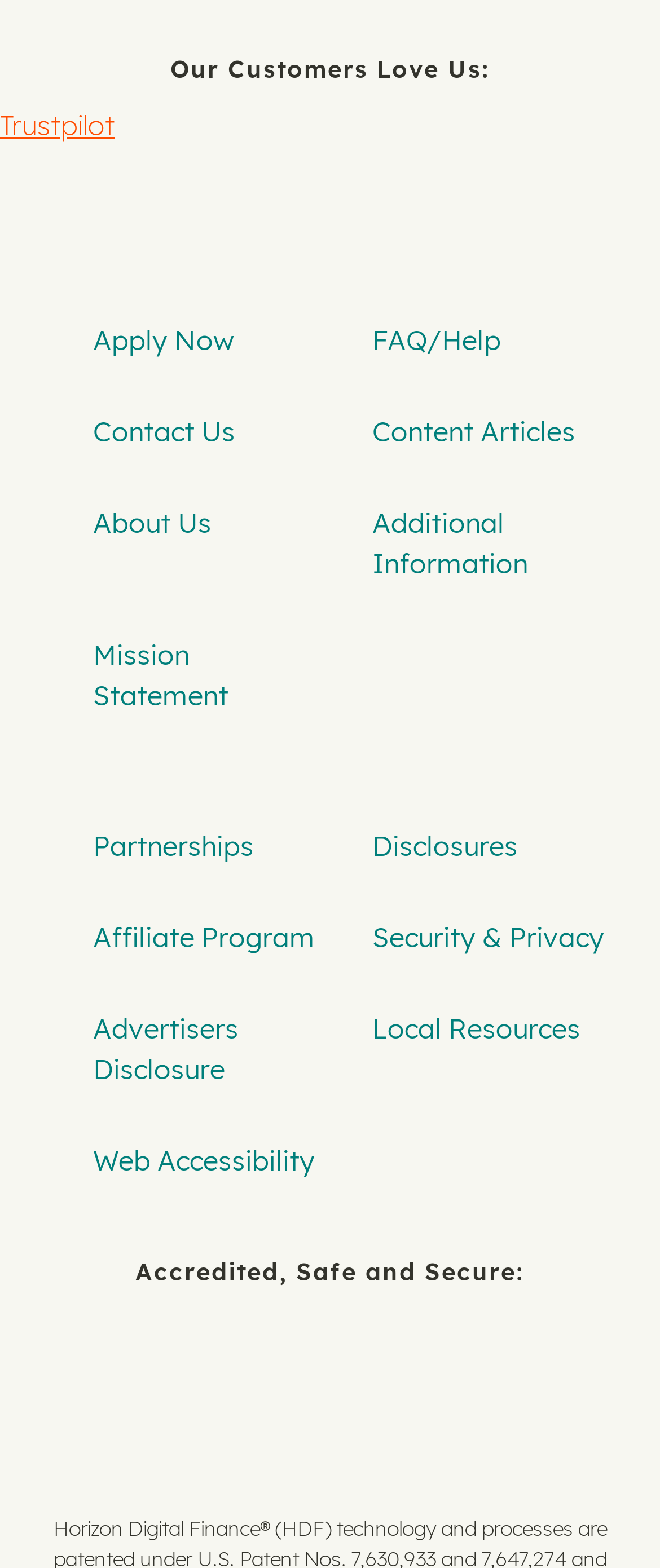Identify and provide the bounding box for the element described by: "Security & Privacy".

[0.564, 0.586, 0.915, 0.608]